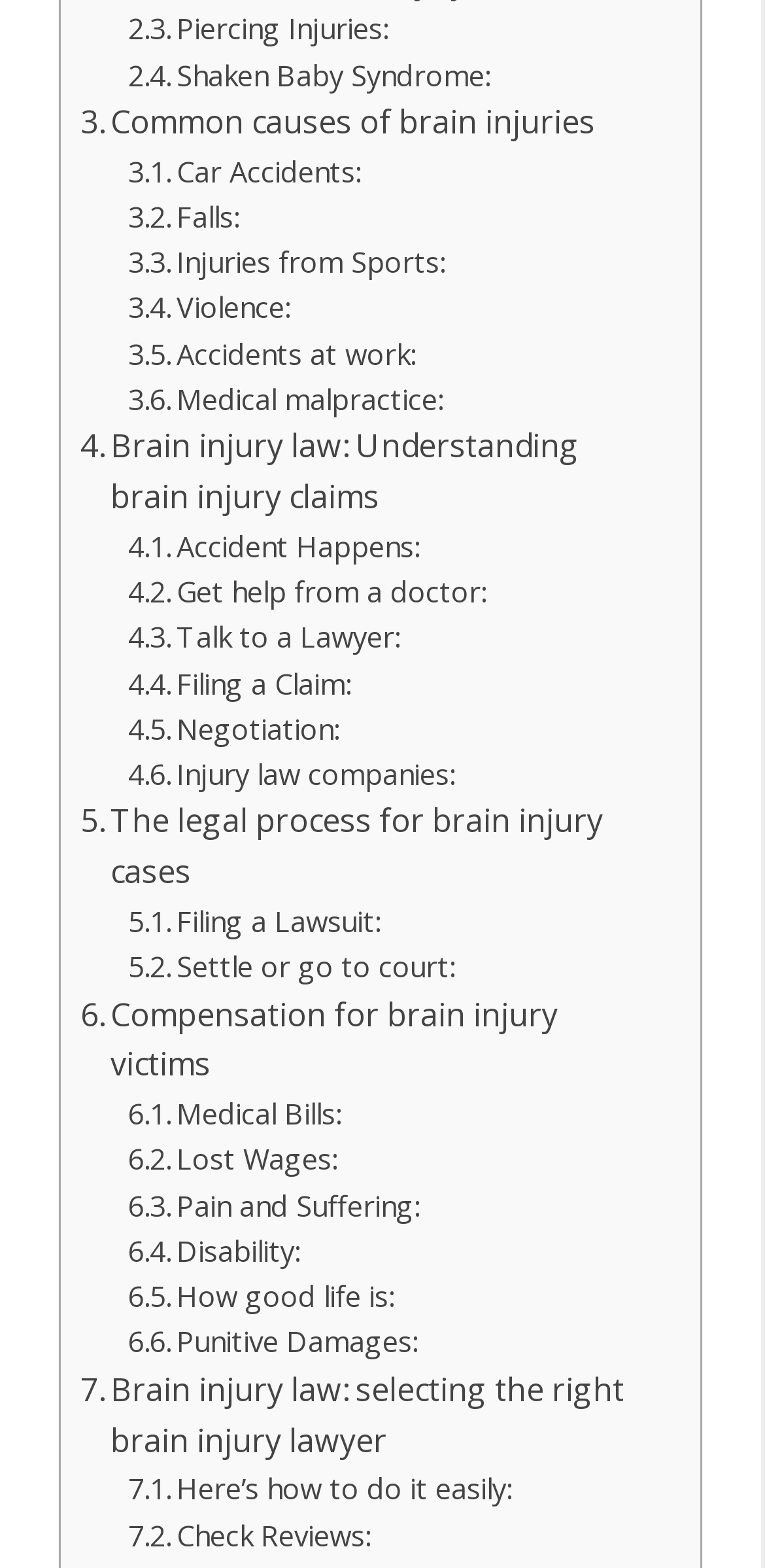Kindly provide the bounding box coordinates of the section you need to click on to fulfill the given instruction: "Get help from a doctor".

[0.167, 0.363, 0.636, 0.392]